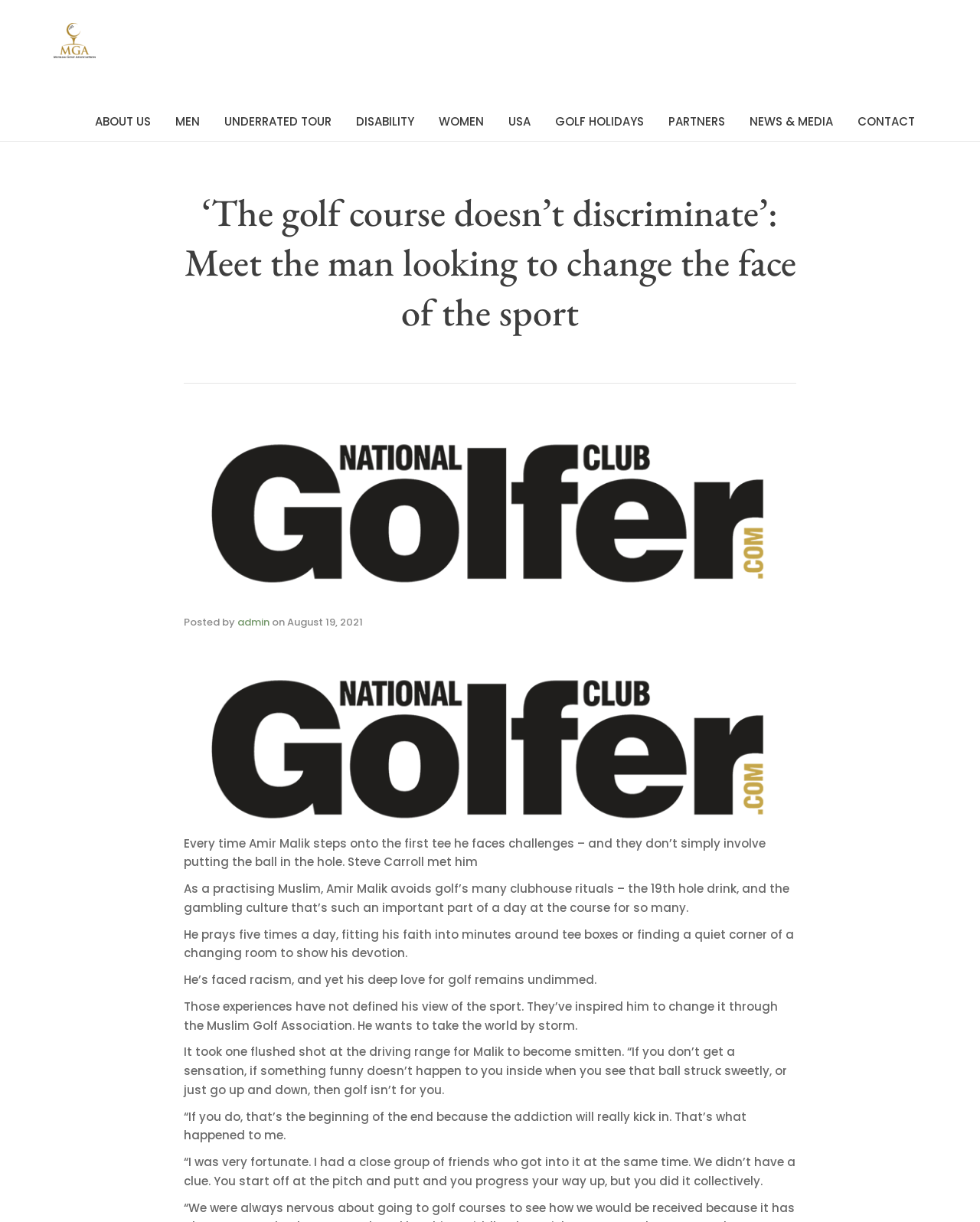Determine the bounding box coordinates of the clickable region to execute the instruction: "Visit the ABOUT US page". The coordinates should be four float numbers between 0 and 1, denoted as [left, top, right, bottom].

[0.097, 0.084, 0.154, 0.115]